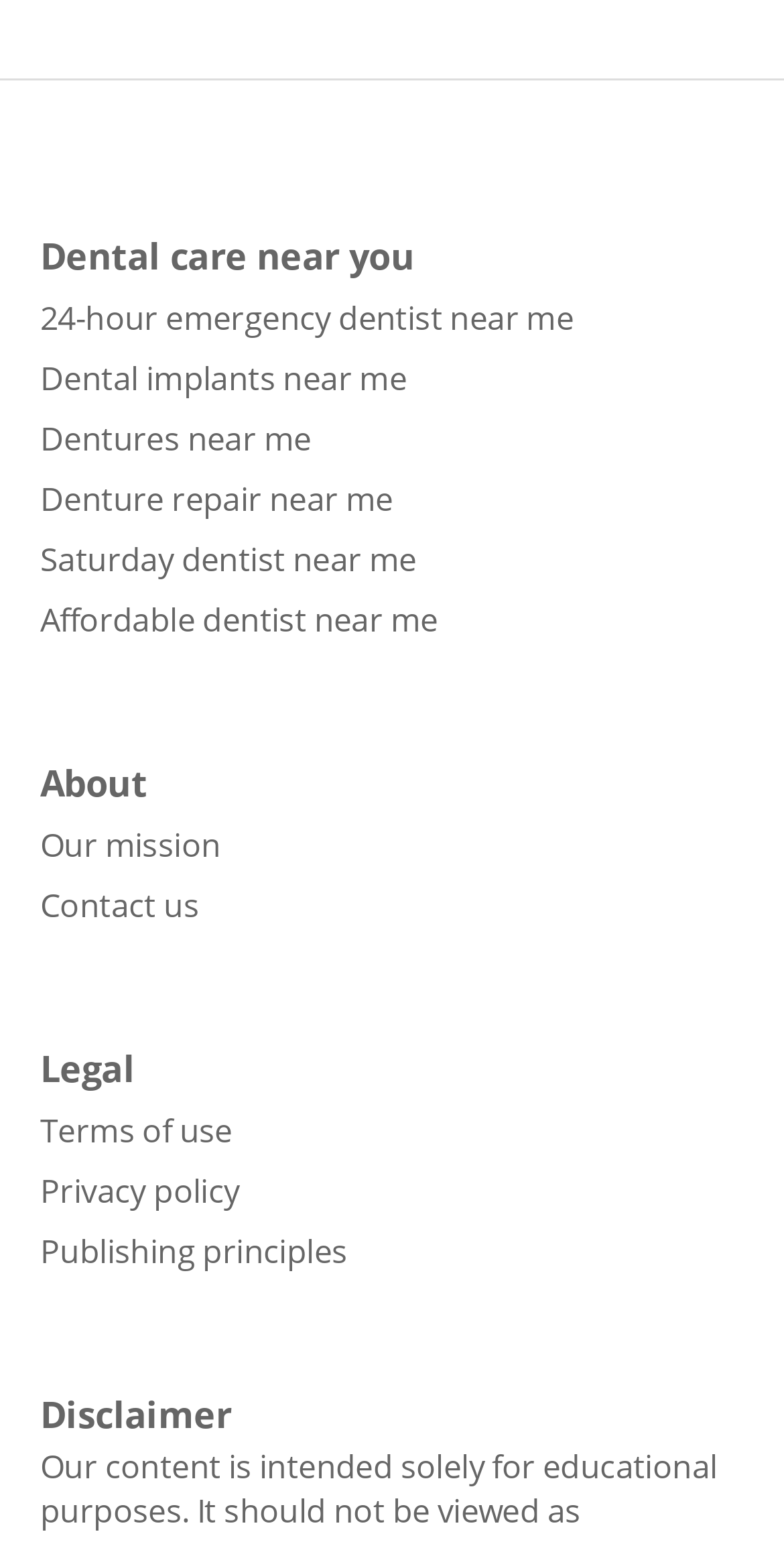Use a single word or phrase to answer the following:
How many sections are there on the webpage?

3